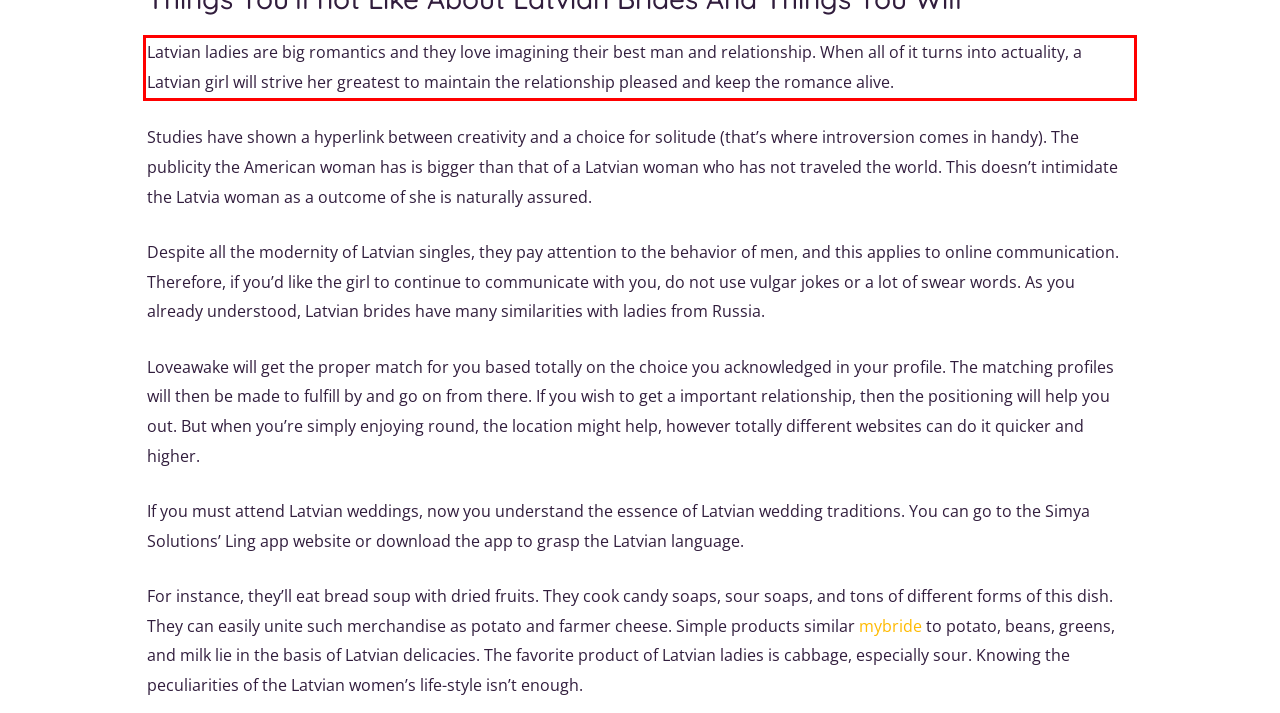Given the screenshot of the webpage, identify the red bounding box, and recognize the text content inside that red bounding box.

Latvian ladies are big romantics and they love imagining their best man and relationship. When all of it turns into actuality, a Latvian girl will strive her greatest to maintain the relationship pleased and keep the romance alive.